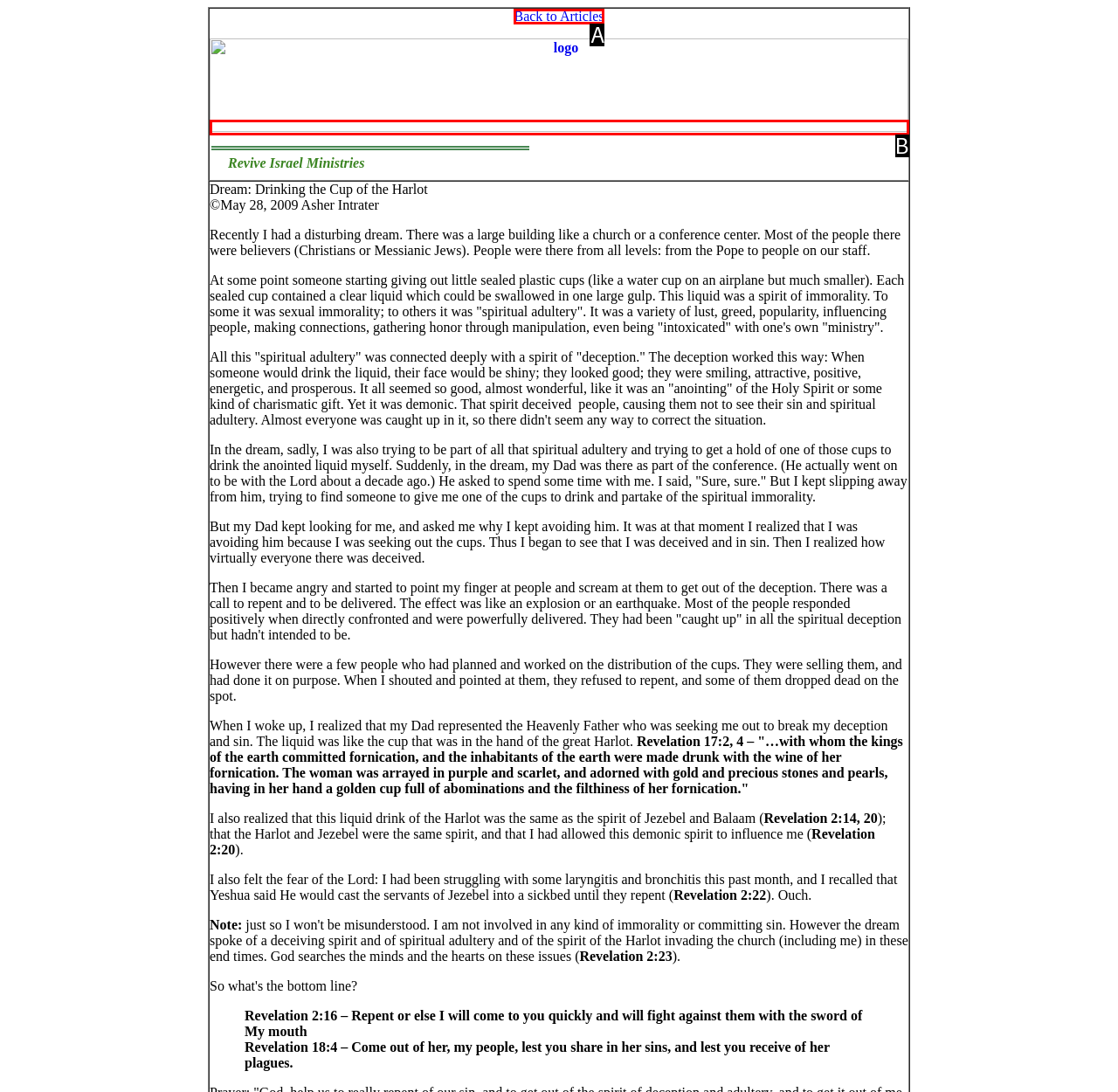Pinpoint the HTML element that fits the description: Back to Articles
Answer by providing the letter of the correct option.

A